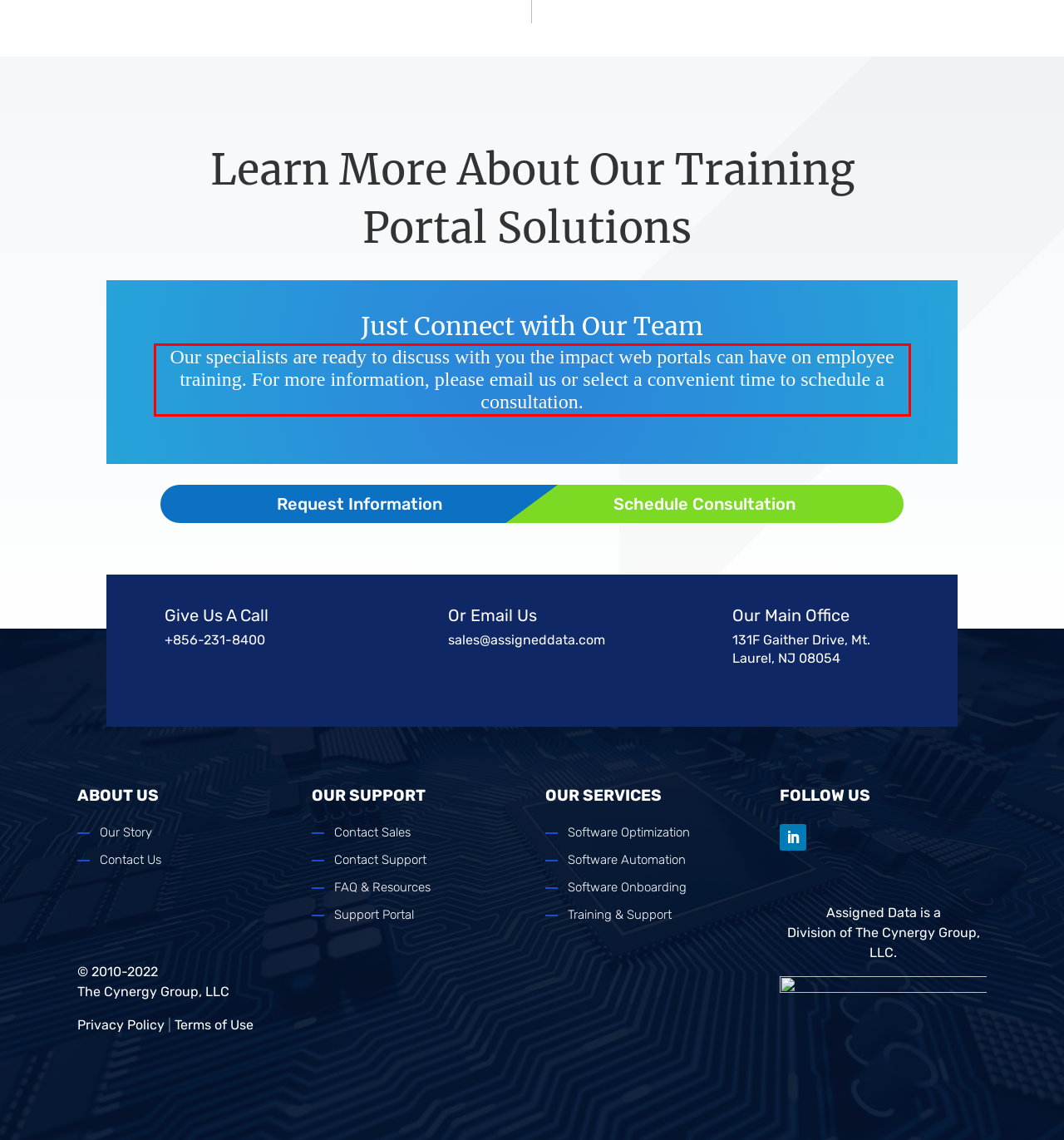With the given screenshot of a webpage, locate the red rectangle bounding box and extract the text content using OCR.

Our specialists are ready to discuss with you the impact web portals can have on employee training. For more information, please email us or select a convenient time to schedule a consultation.